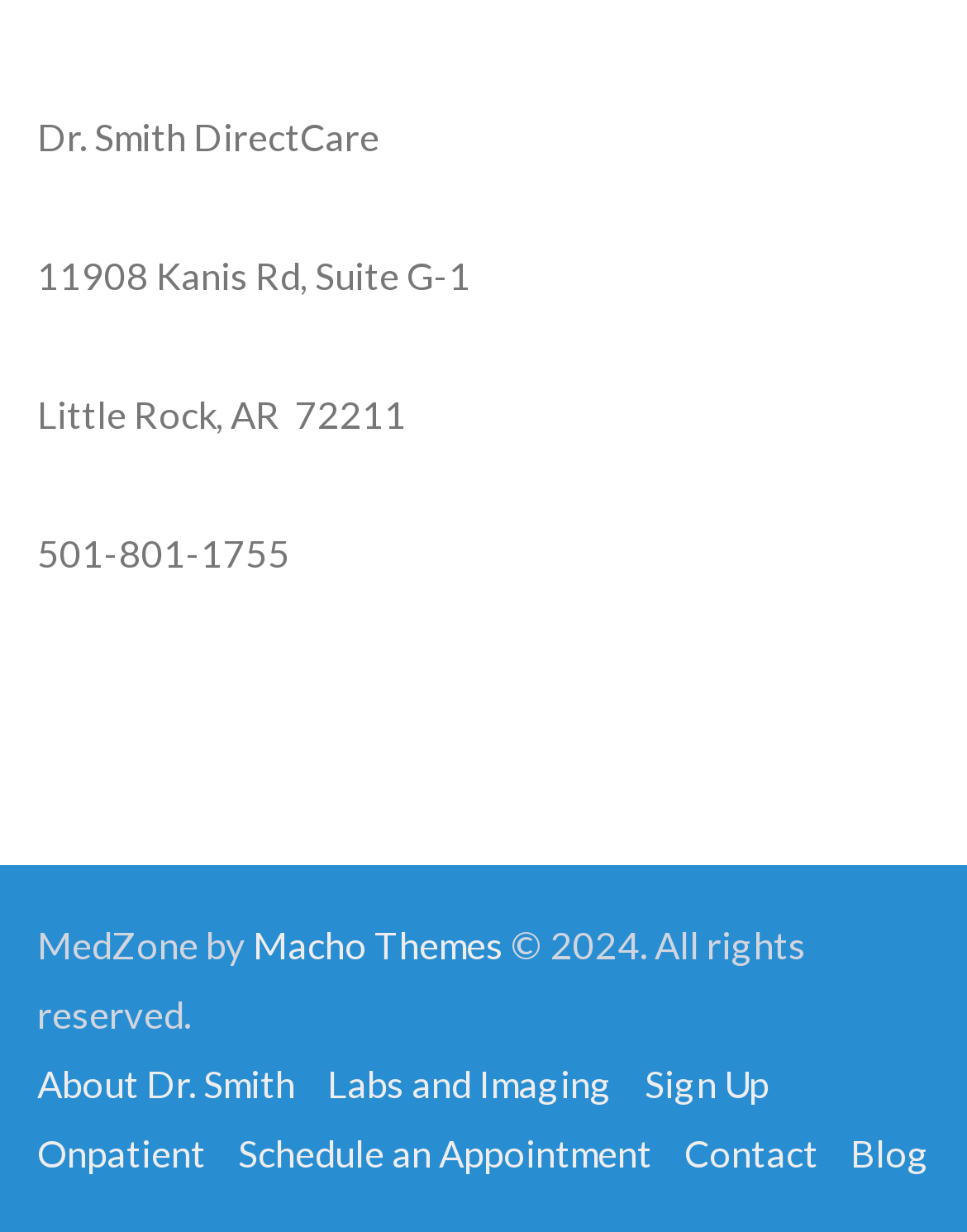Please answer the following question using a single word or phrase: 
What is the copyright year of the webpage?

2024